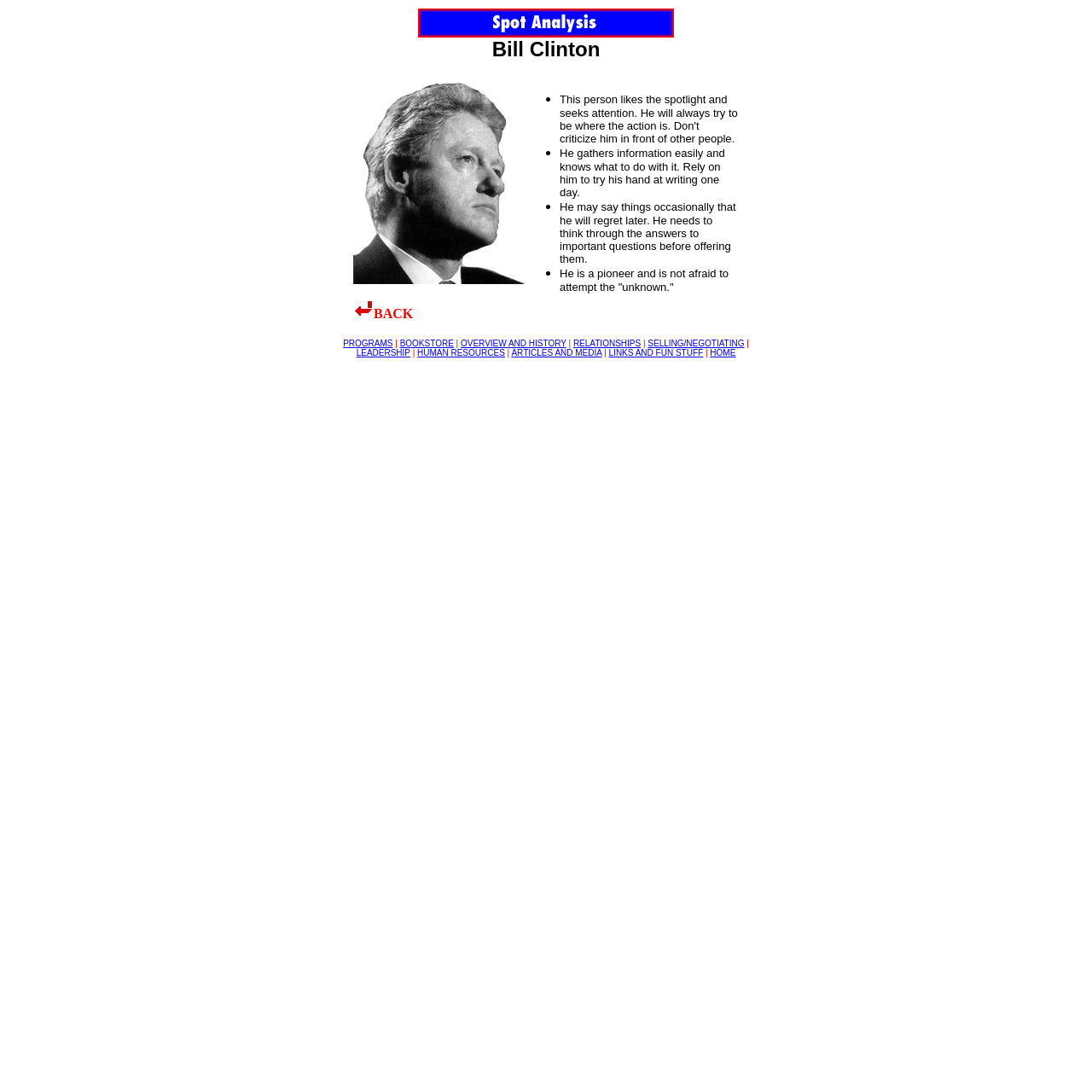Please locate the bounding box coordinates of the element that should be clicked to complete the given instruction: "Read the description of Bill Clinton's face reading".

[0.322, 0.008, 0.678, 0.296]